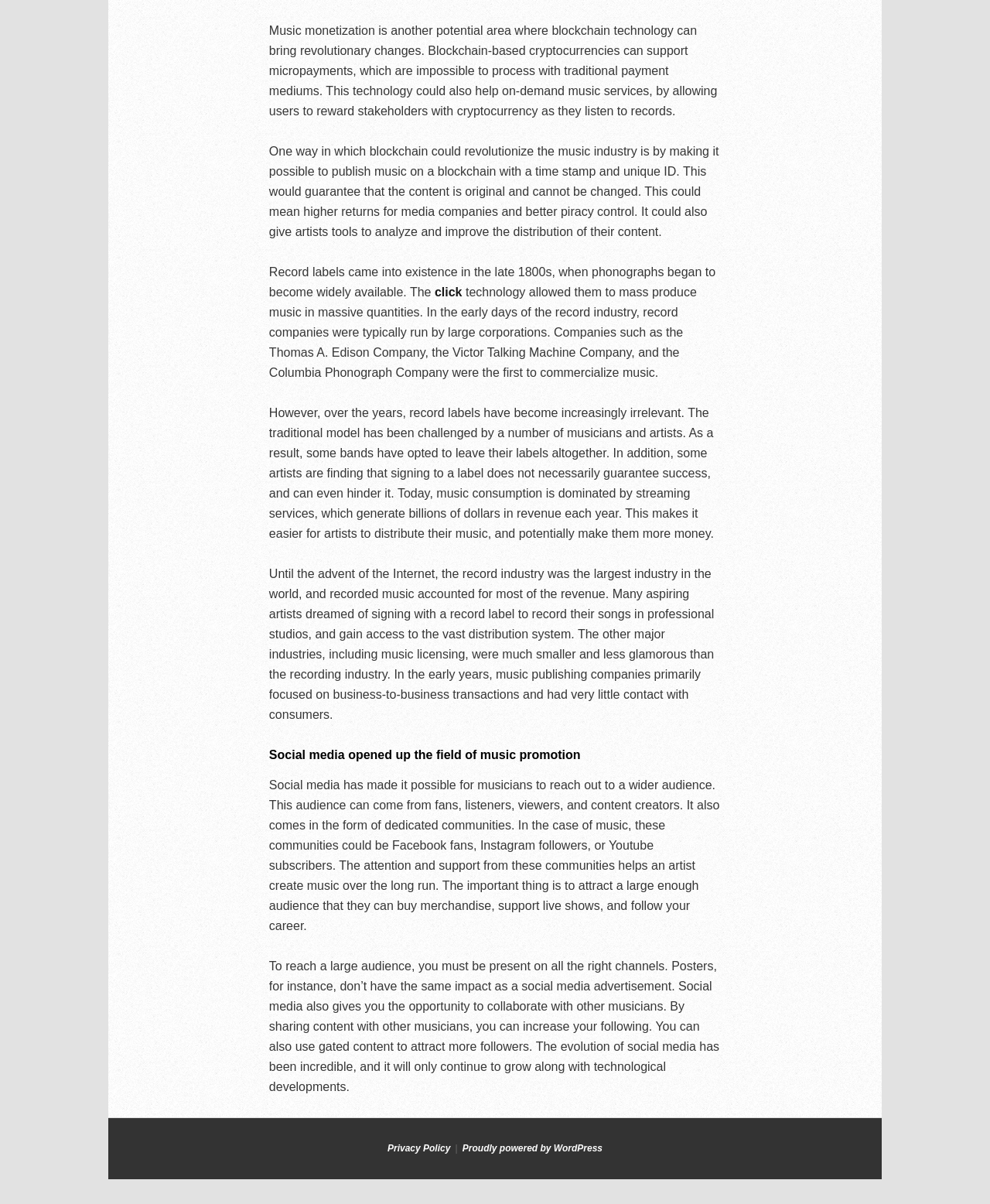Respond to the question below with a single word or phrase:
What is the potential area where blockchain technology can bring revolutionary changes?

Music monetization